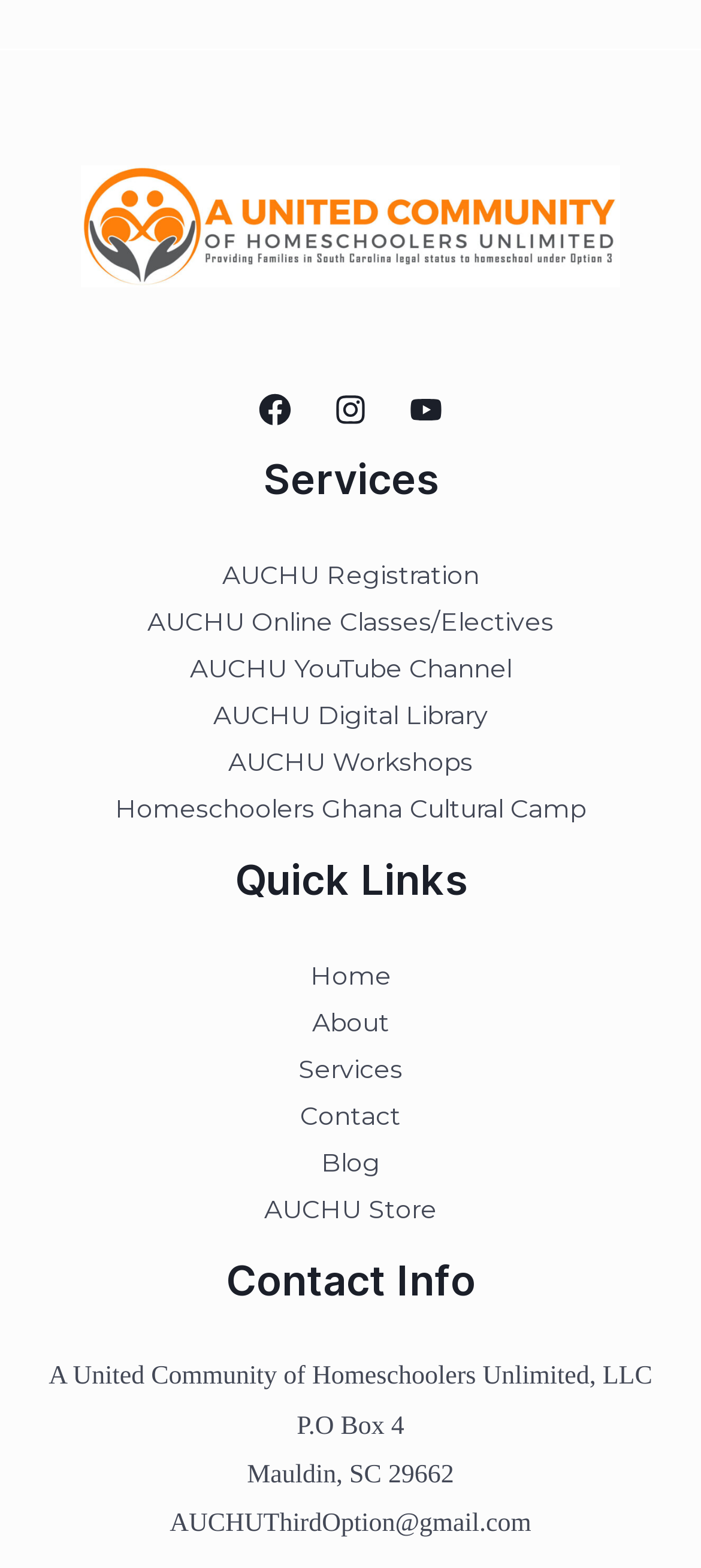What is the name of the organization?
Refer to the image and give a detailed response to the question.

In the footer section, I found a static text element that mentions the name of the organization, which is 'A United Community of Homeschoolers Unlimited, LLC'.